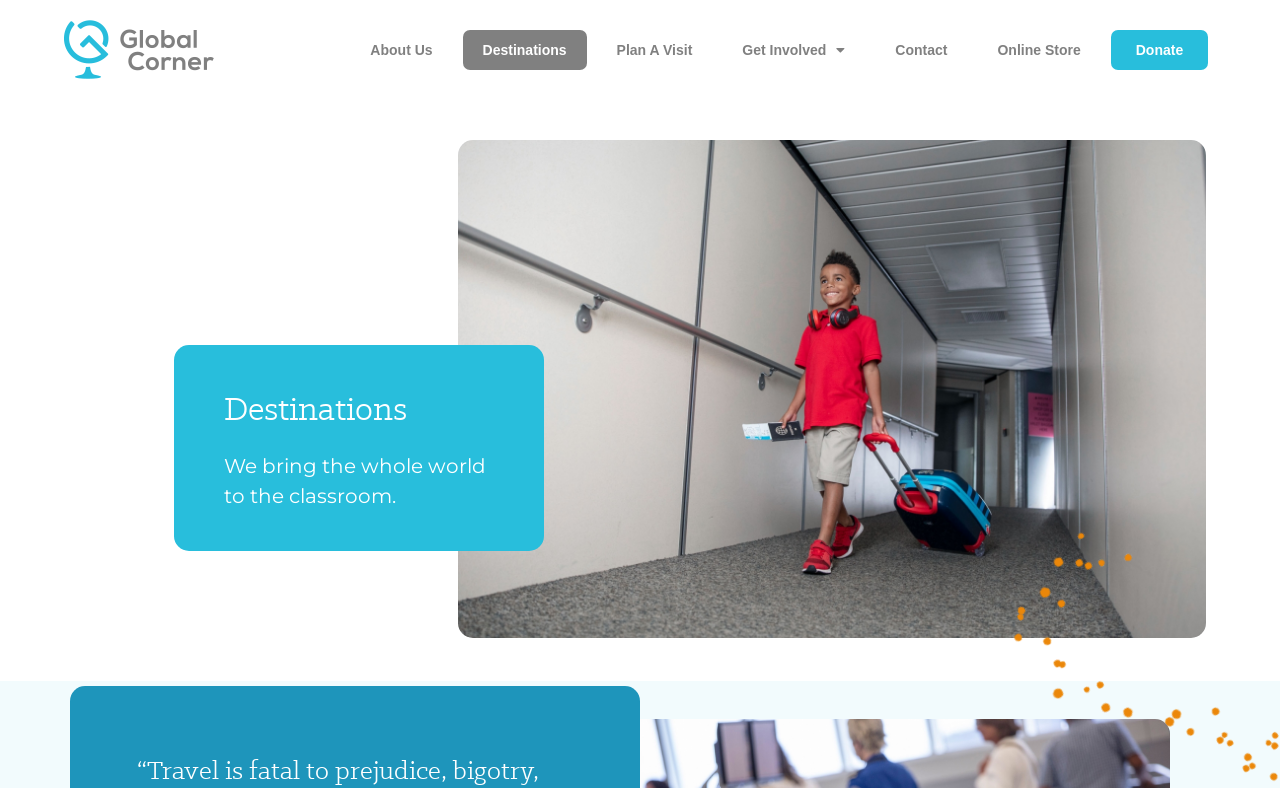Given the element description: "Dr. Web Cureit 2023", predict the bounding box coordinates of the UI element it refers to, using four float numbers between 0 and 1, i.e., [left, top, right, bottom].

None